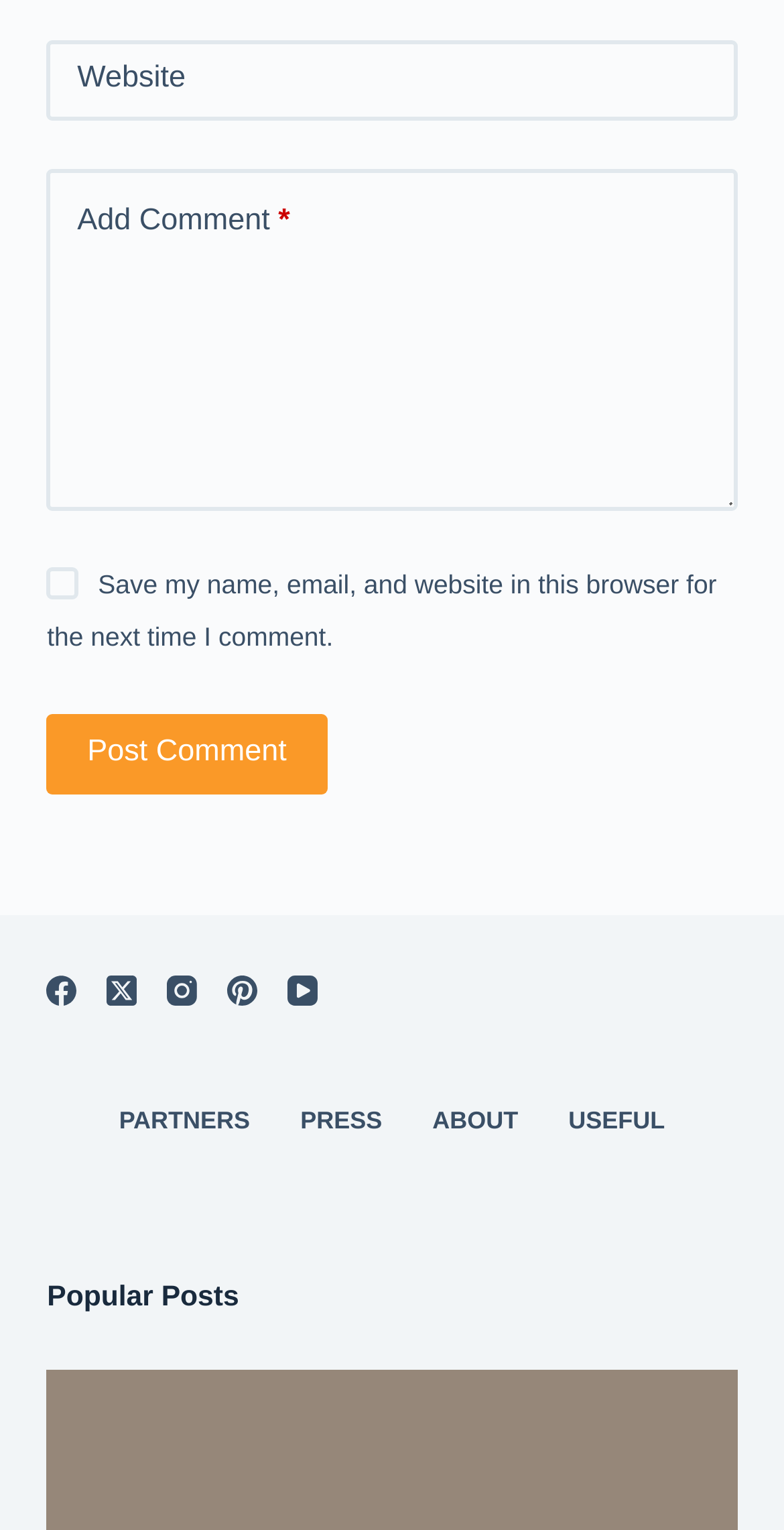Determine the bounding box coordinates of the element that should be clicked to execute the following command: "Go to Partners".

[0.12, 0.723, 0.351, 0.743]